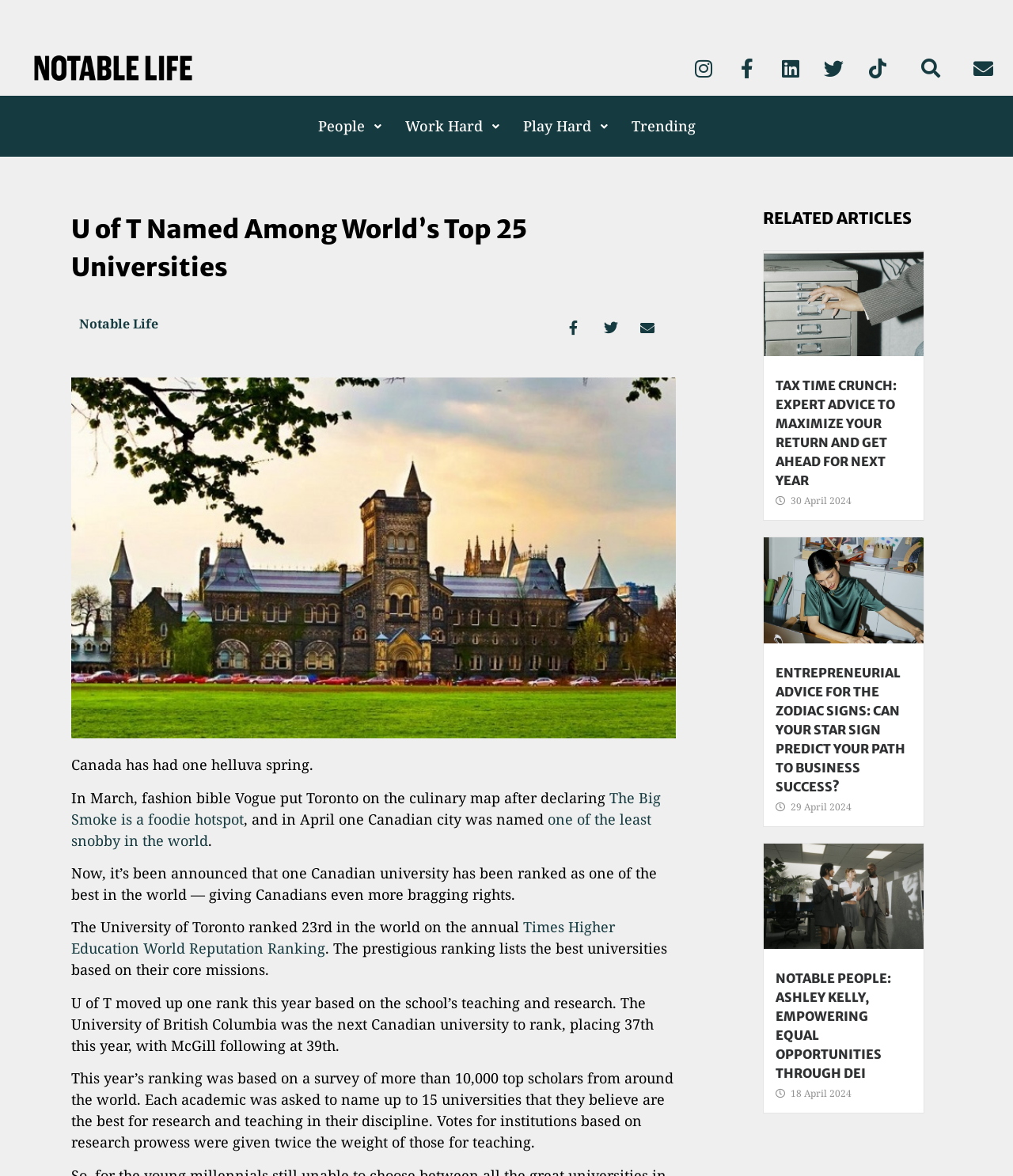Provide a brief response to the question using a single word or phrase: 
What is the topic of the article 'ENTREPRENEURIAL ADVICE FOR THE ZODIAC SIGNS: CAN YOUR STAR SIGN PREDICT YOUR PATH TO BUSINESS SUCCESS?'?

entrepreneurial advice